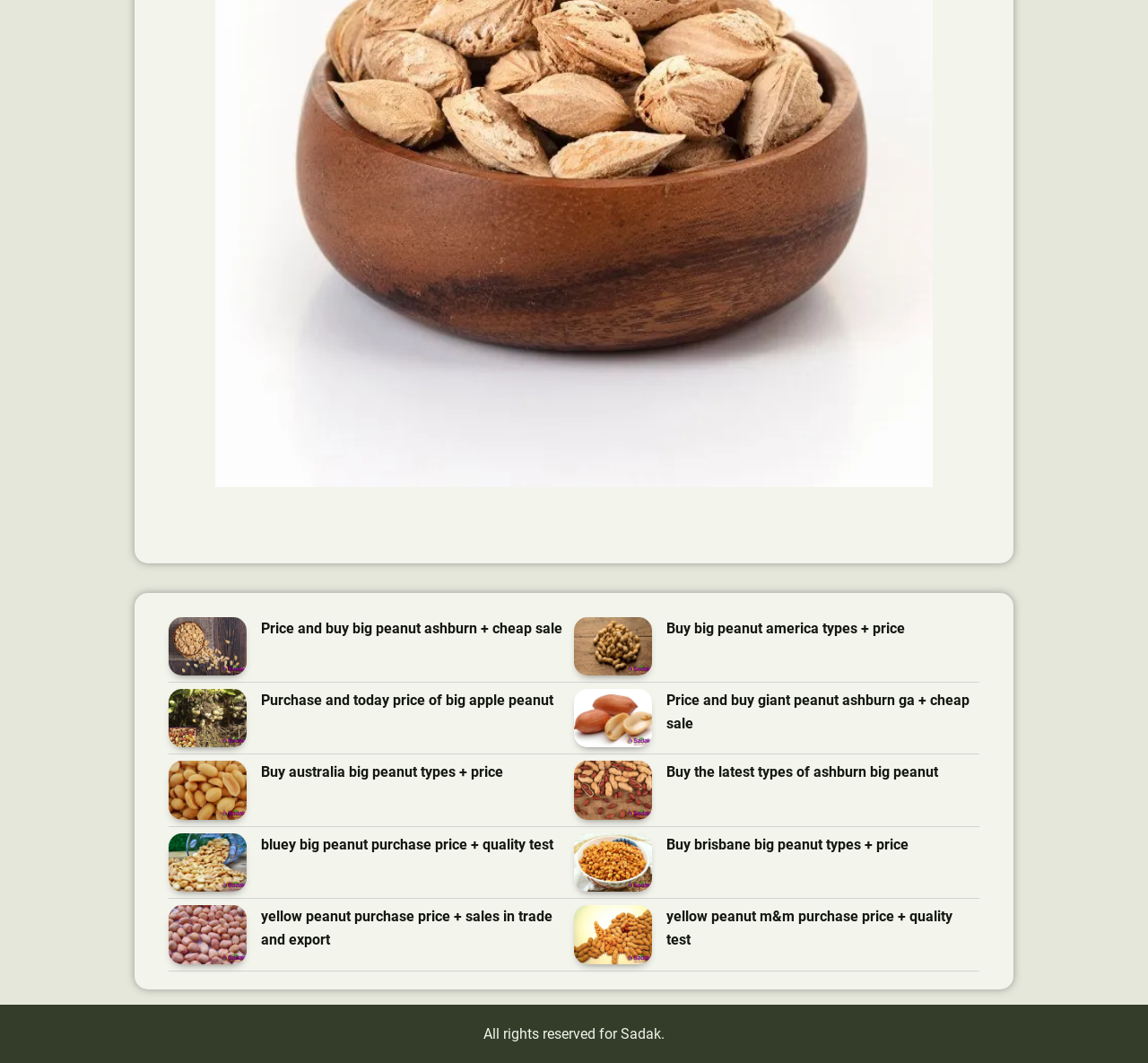What is the theme of the products listed on this page?
Could you answer the question in a detailed manner, providing as much information as possible?

I analyzed the text content of the links and headings, and found that all of them are related to peanuts, such as 'big peanut ashburn', 'giant peanut ashburn ga', 'yellow peanut m&m', etc. This suggests that the theme of the products listed on this page is peanuts.